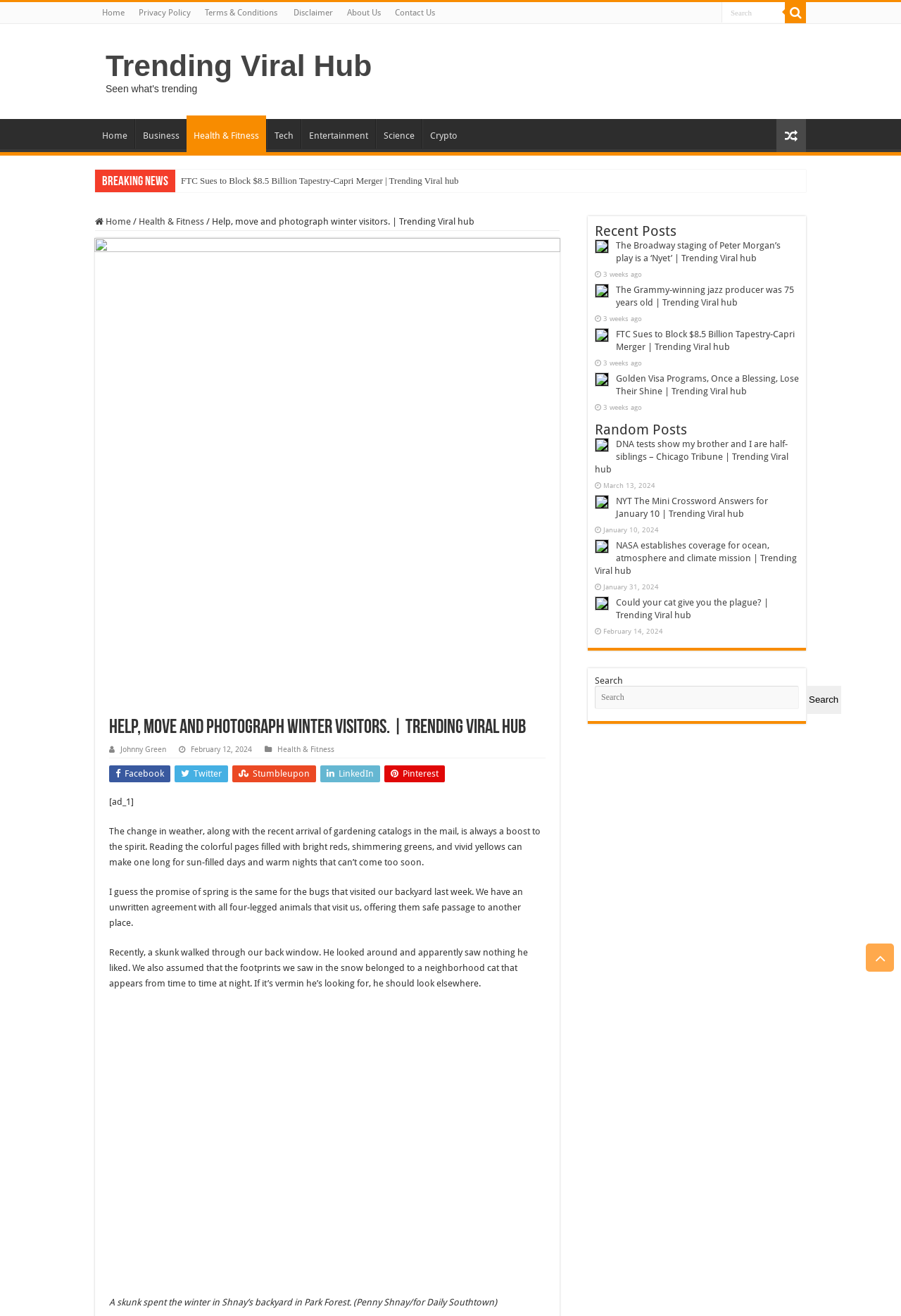Locate and generate the text content of the webpage's heading.

Help, move and photograph winter visitors. | Trending Viral hub